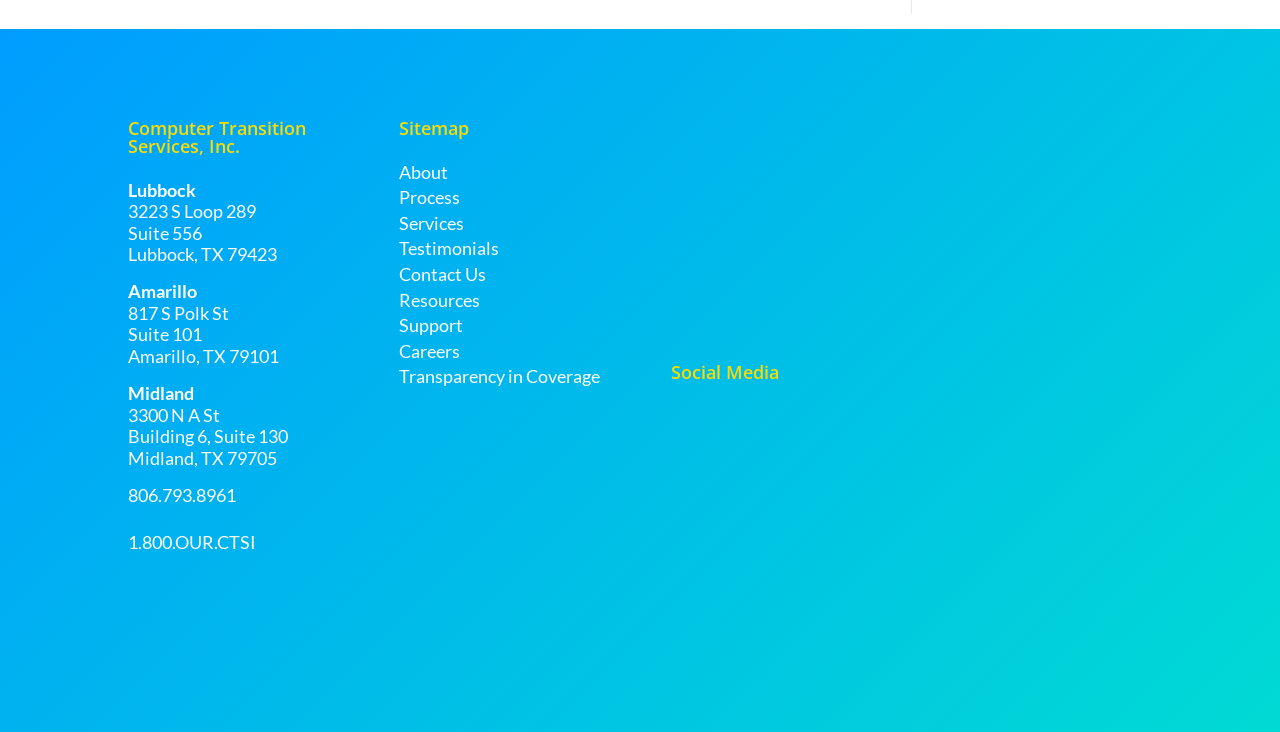Please give a succinct answer to the question in one word or phrase:
What is the city of the first location listed?

Lubbock